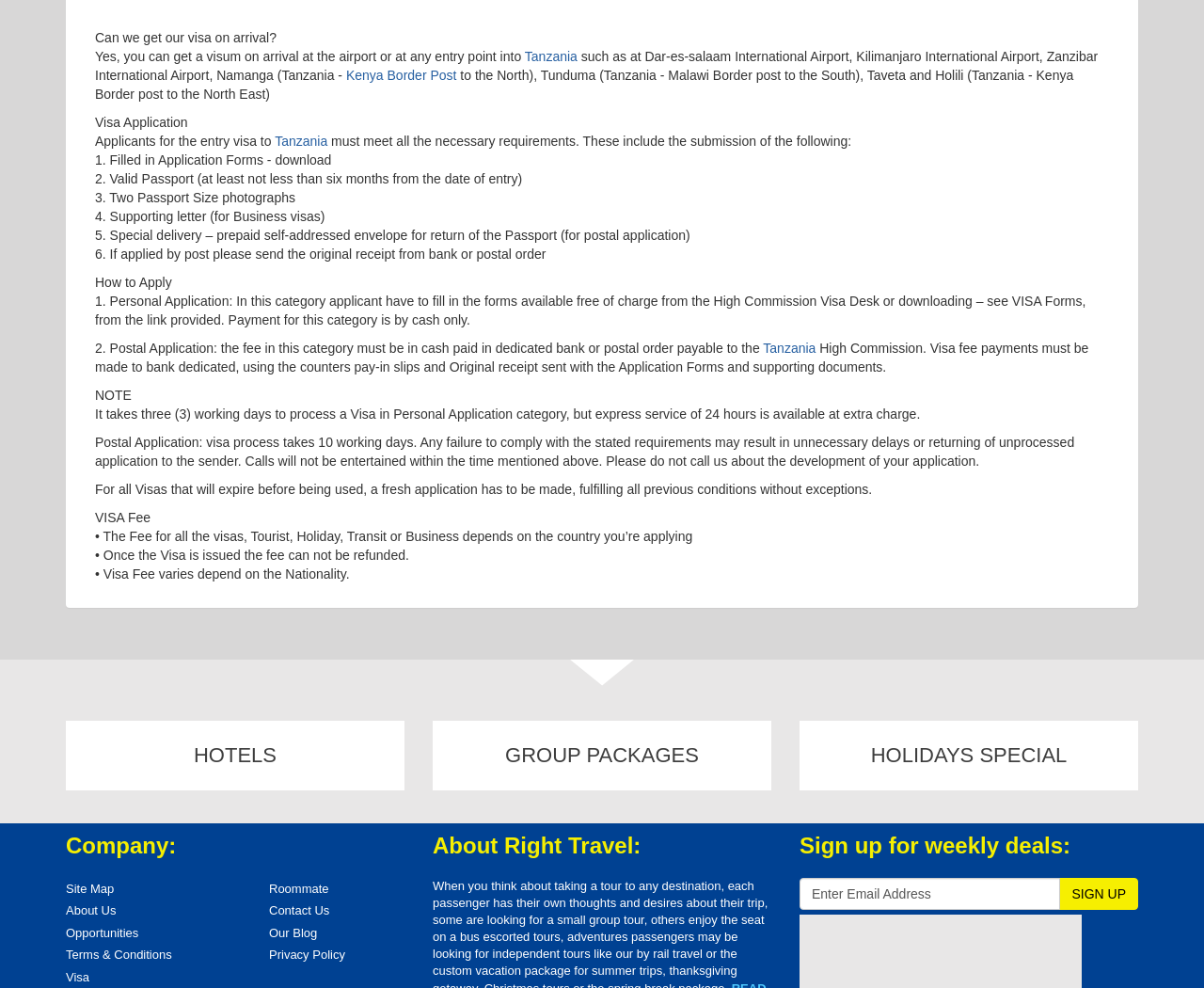How many working days does it take to process a visa in personal application category?
Provide a detailed answer to the question using information from the image.

The webpage states that it takes three working days to process a visa in personal application category, but express service of 24 hours is available at extra charge.